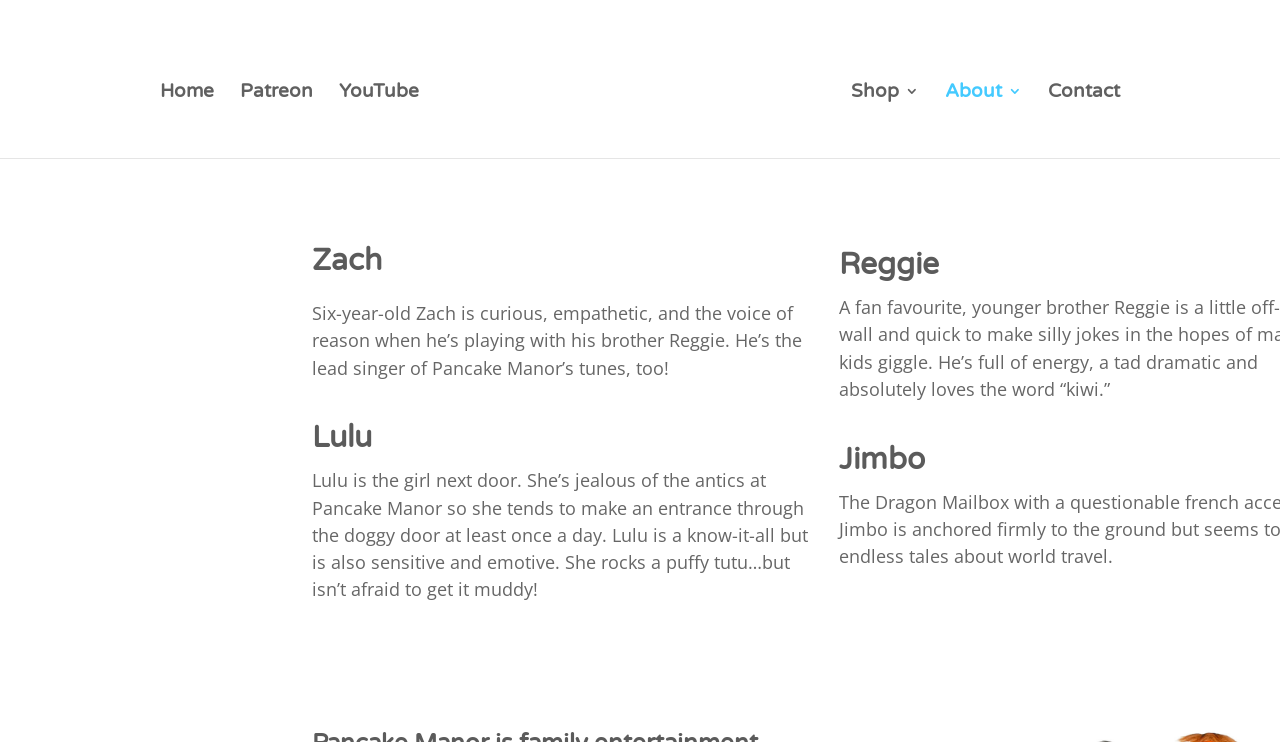Please give a short response to the question using one word or a phrase:
What is the name of the lead singer of Pancake Manor?

Zach